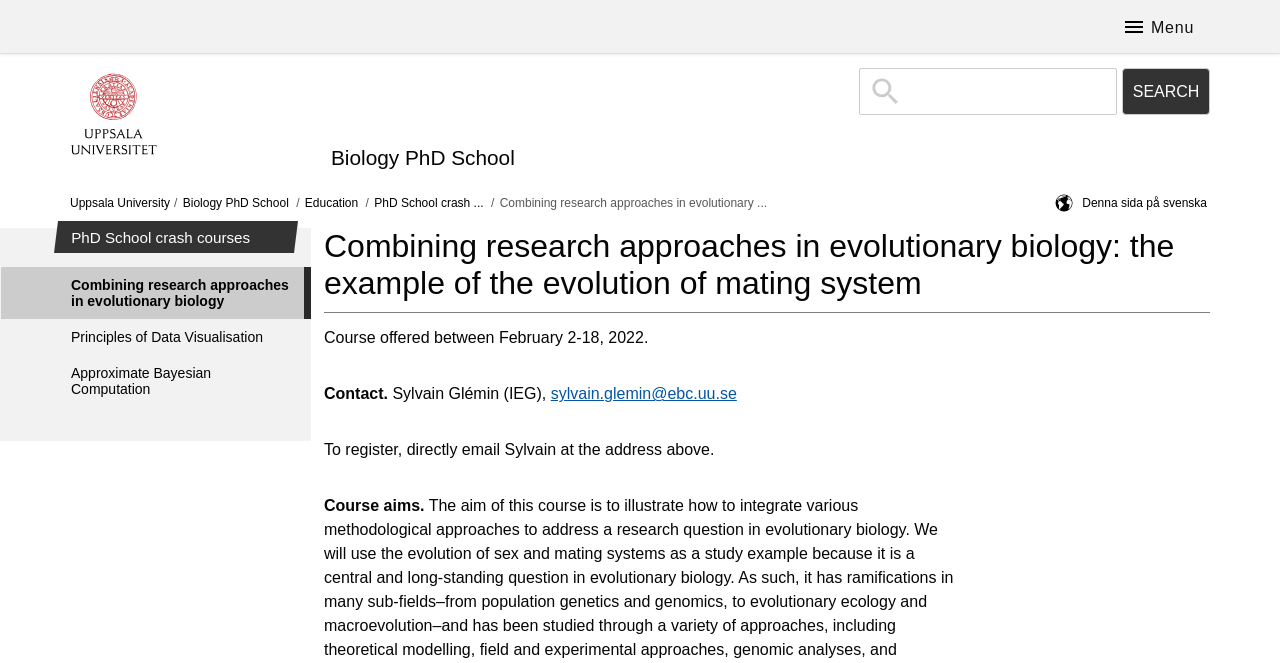Bounding box coordinates are specified in the format (top-left x, top-left y, bottom-right x, bottom-right y). All values are floating point numbers bounded between 0 and 1. Please provide the bounding box coordinate of the region this sentence describes: Denna sida på svenska

[0.843, 0.296, 0.945, 0.317]